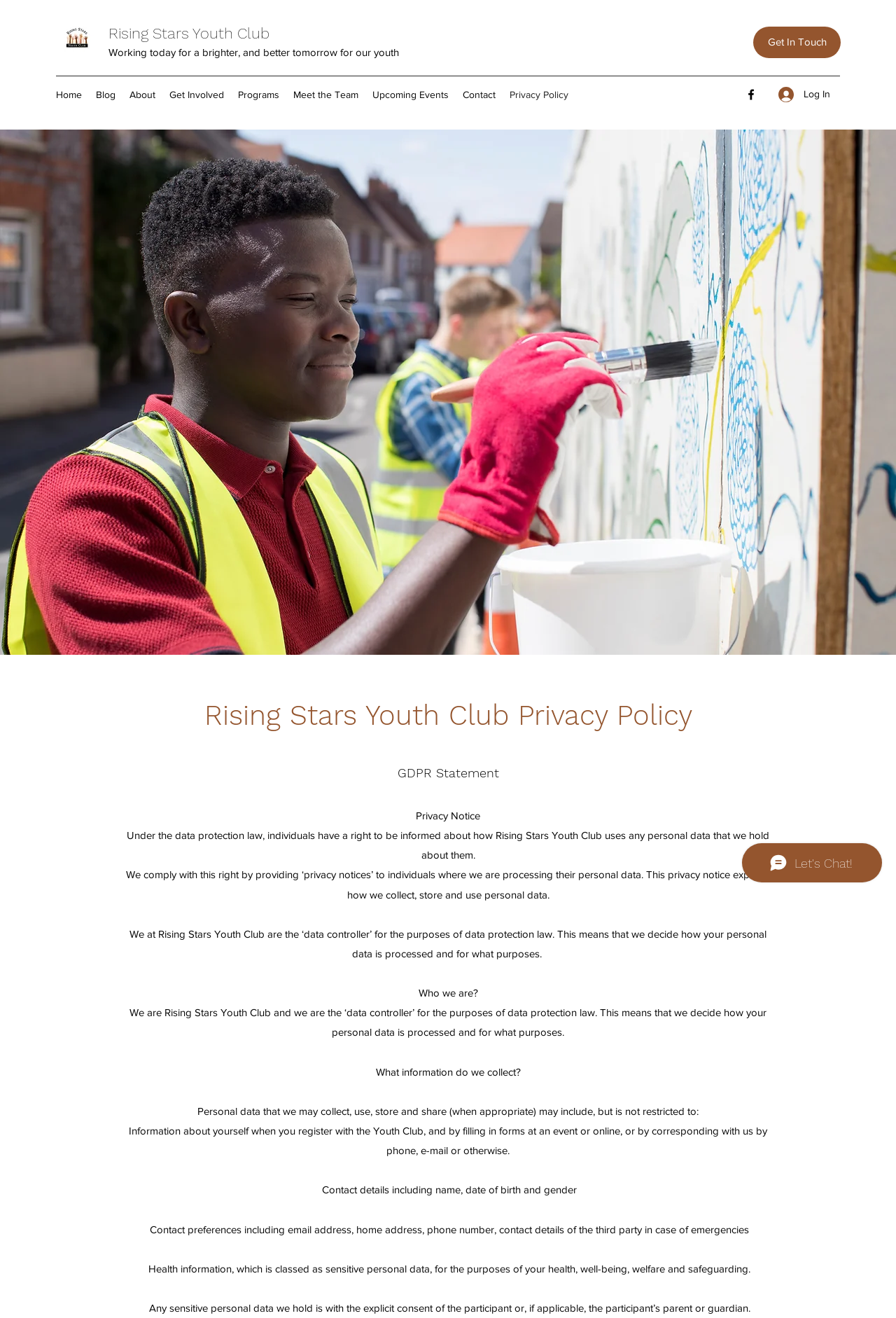What is the theme of the image at the bottom of the webpage?
Based on the image, provide your answer in one word or phrase.

Man Painting a Wall